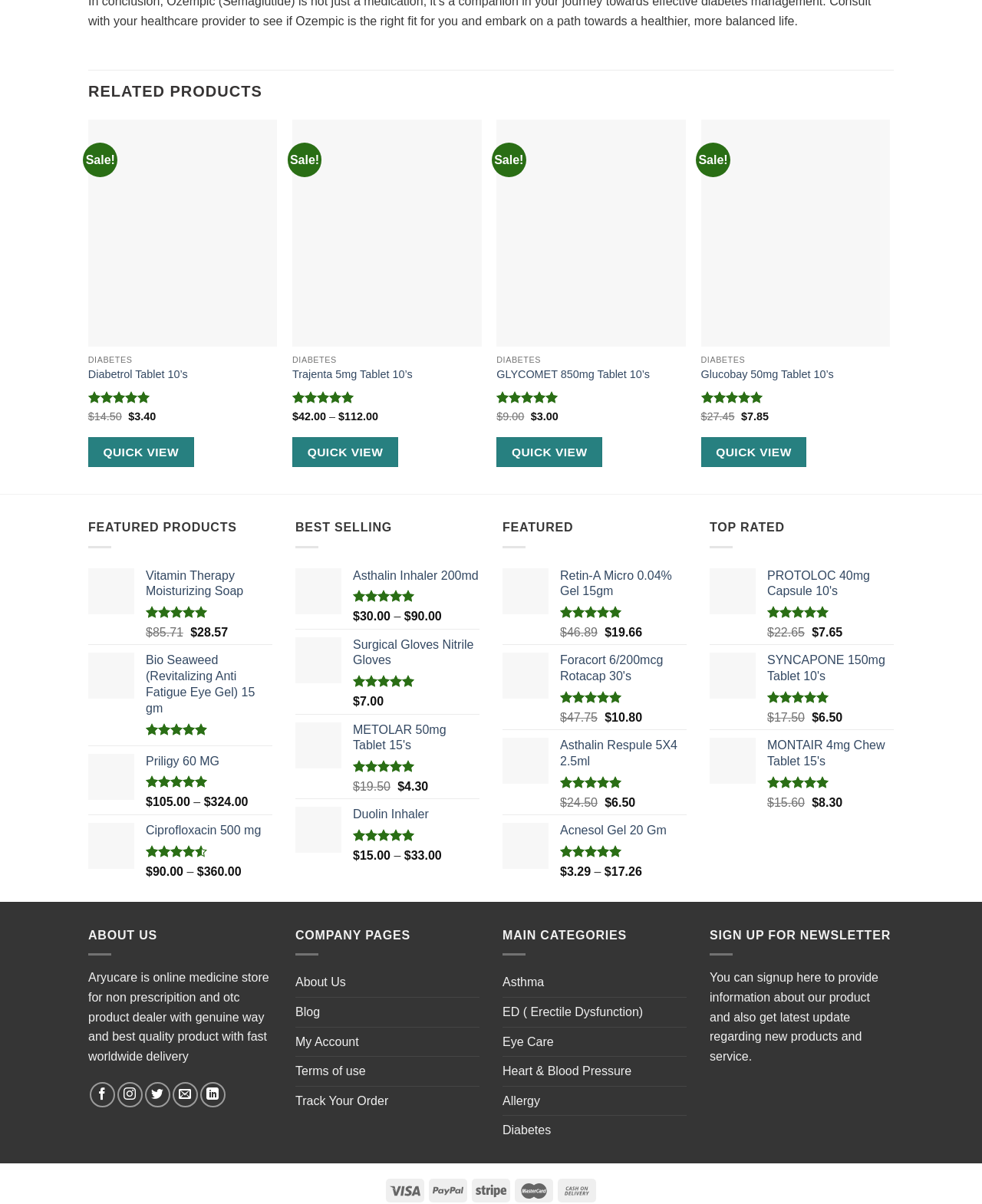What is the original price of the product 'GLYCOMET 850mg Tablet 10’s'?
Provide a well-explained and detailed answer to the question.

I located the StaticText element with the text 'Original price was: $9.00.' which is associated with the product 'GLYCOMET 850mg Tablet 10’s', indicating its original price.